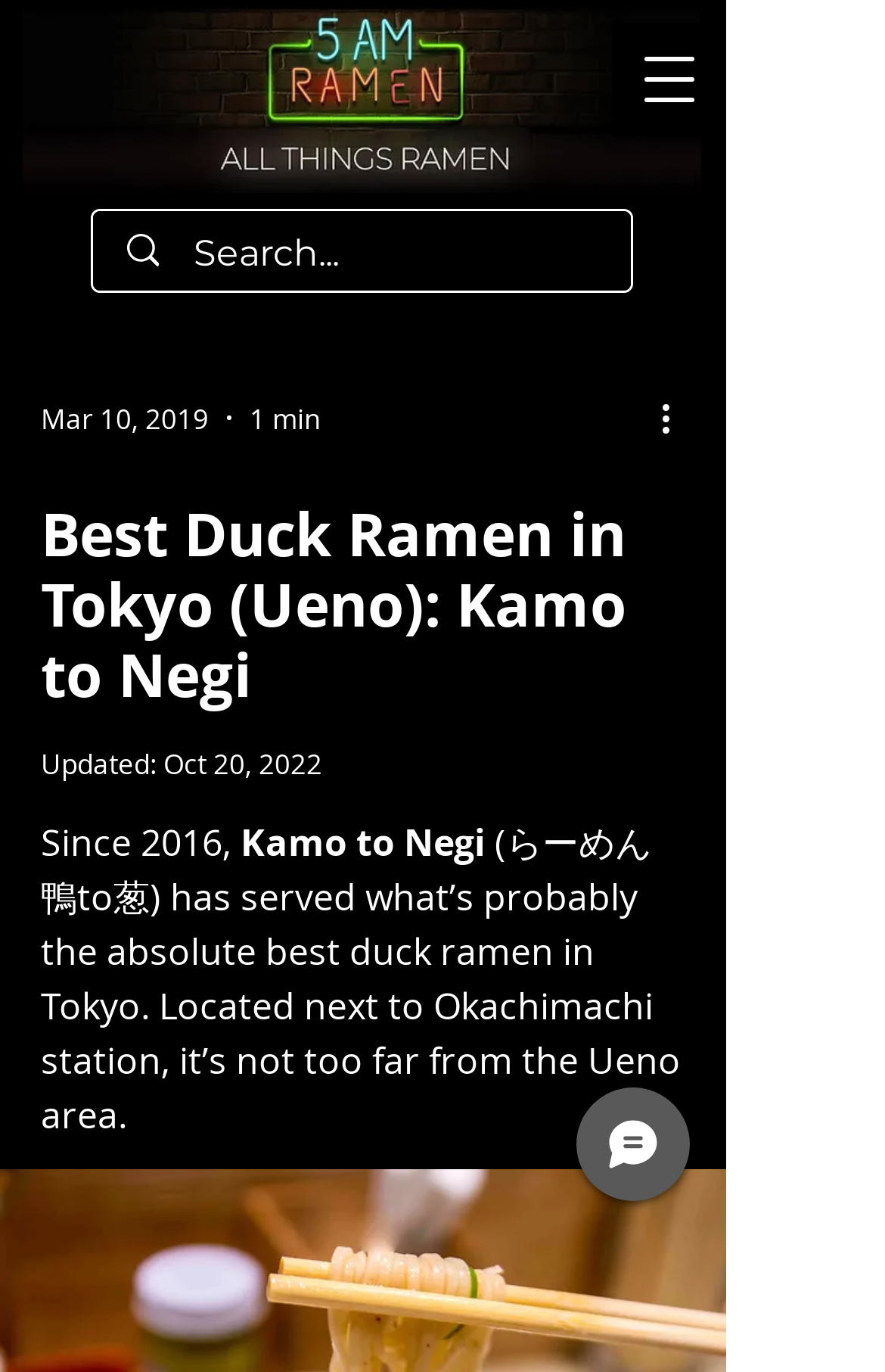Identify the first-level heading on the webpage and generate its text content.

Best Duck Ramen in Tokyo (Ueno): Kamo to Negi